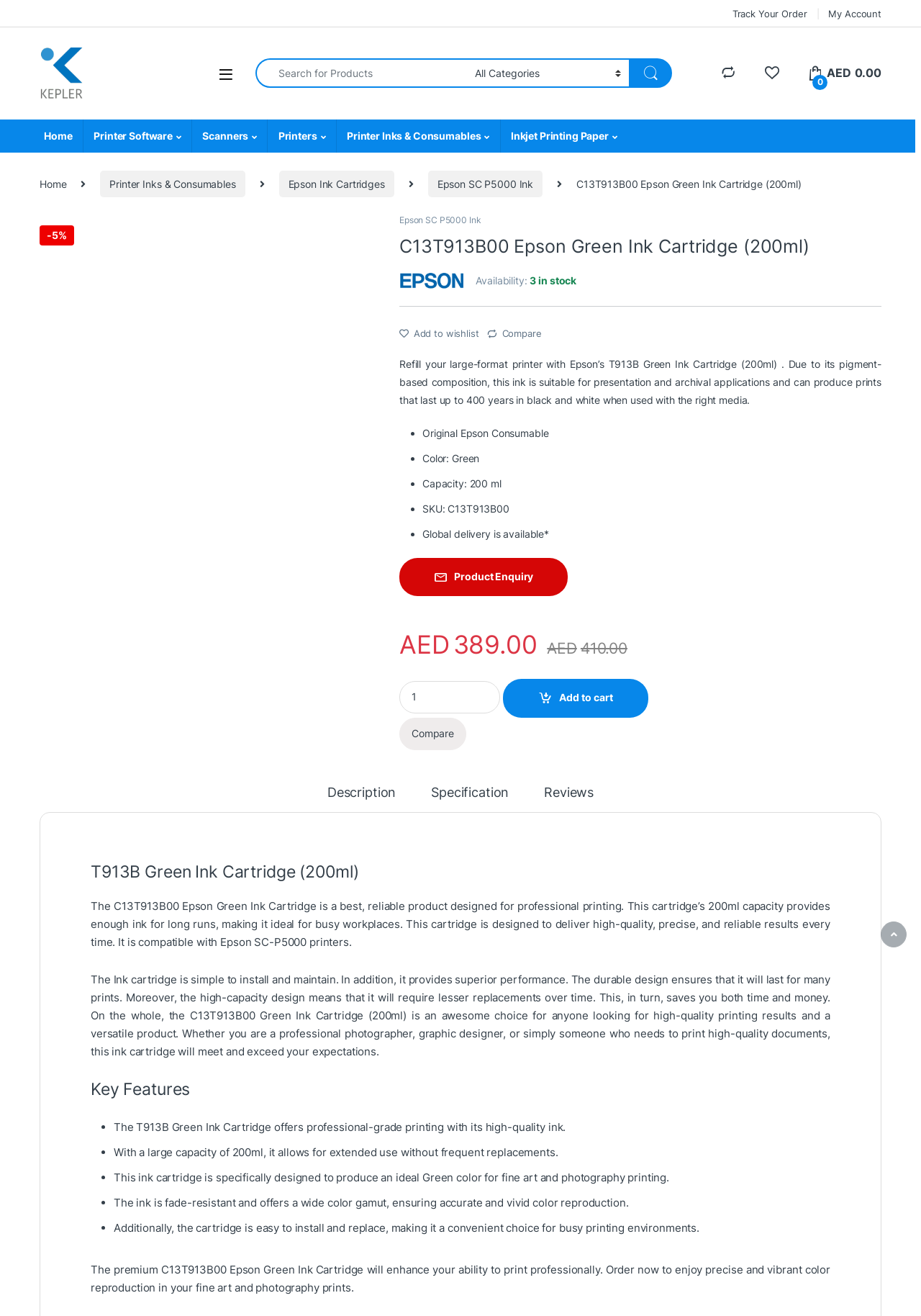How long do prints made with the Epson Green Ink Cartridge last?
Use the information from the screenshot to give a comprehensive response to the question.

According to the product description, prints made with the Epson Green Ink Cartridge can last up to 400 years in black and white when used with the right media, indicating its archival quality.